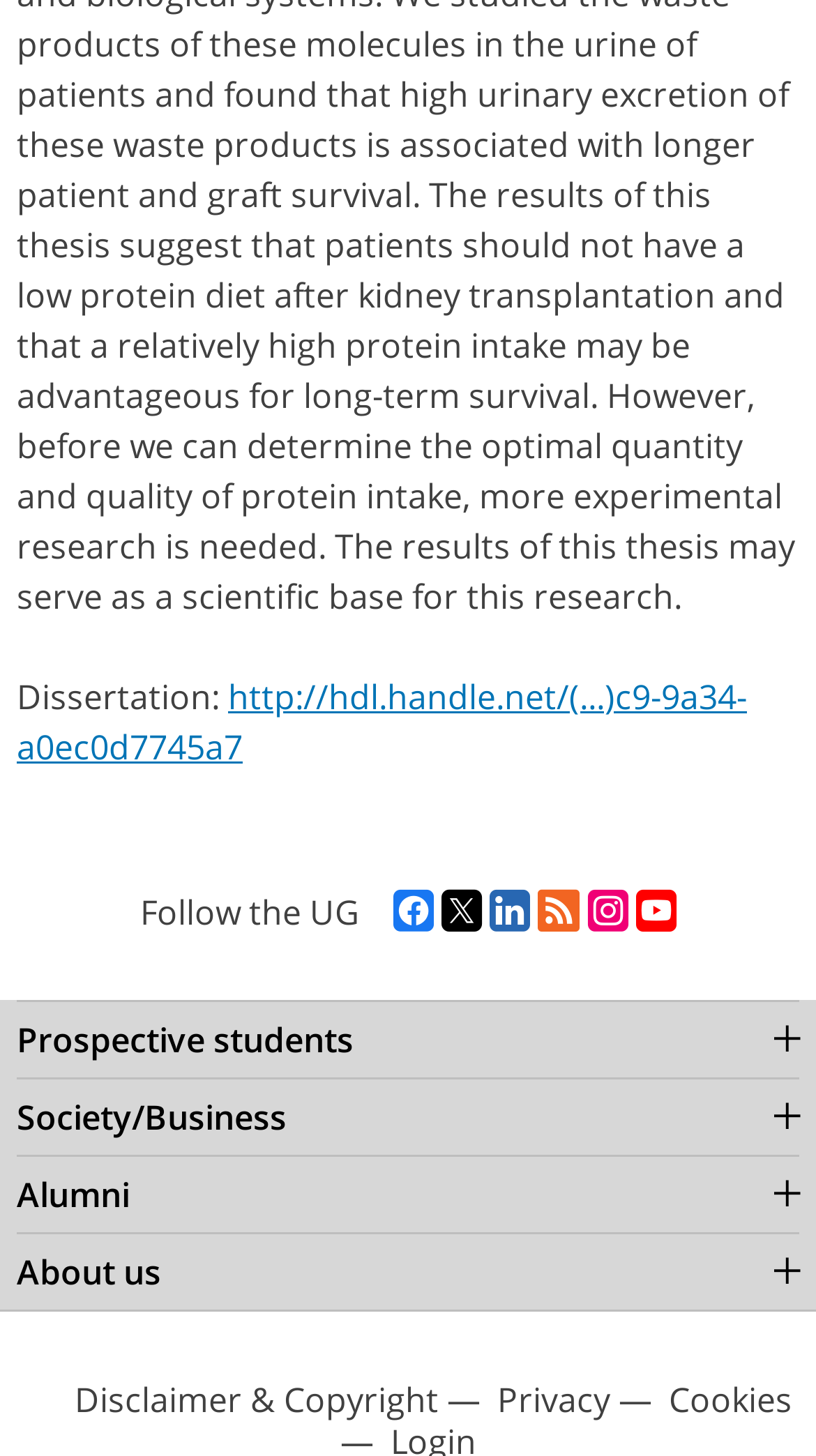Answer the question using only a single word or phrase: 
How many social media links are available?

6